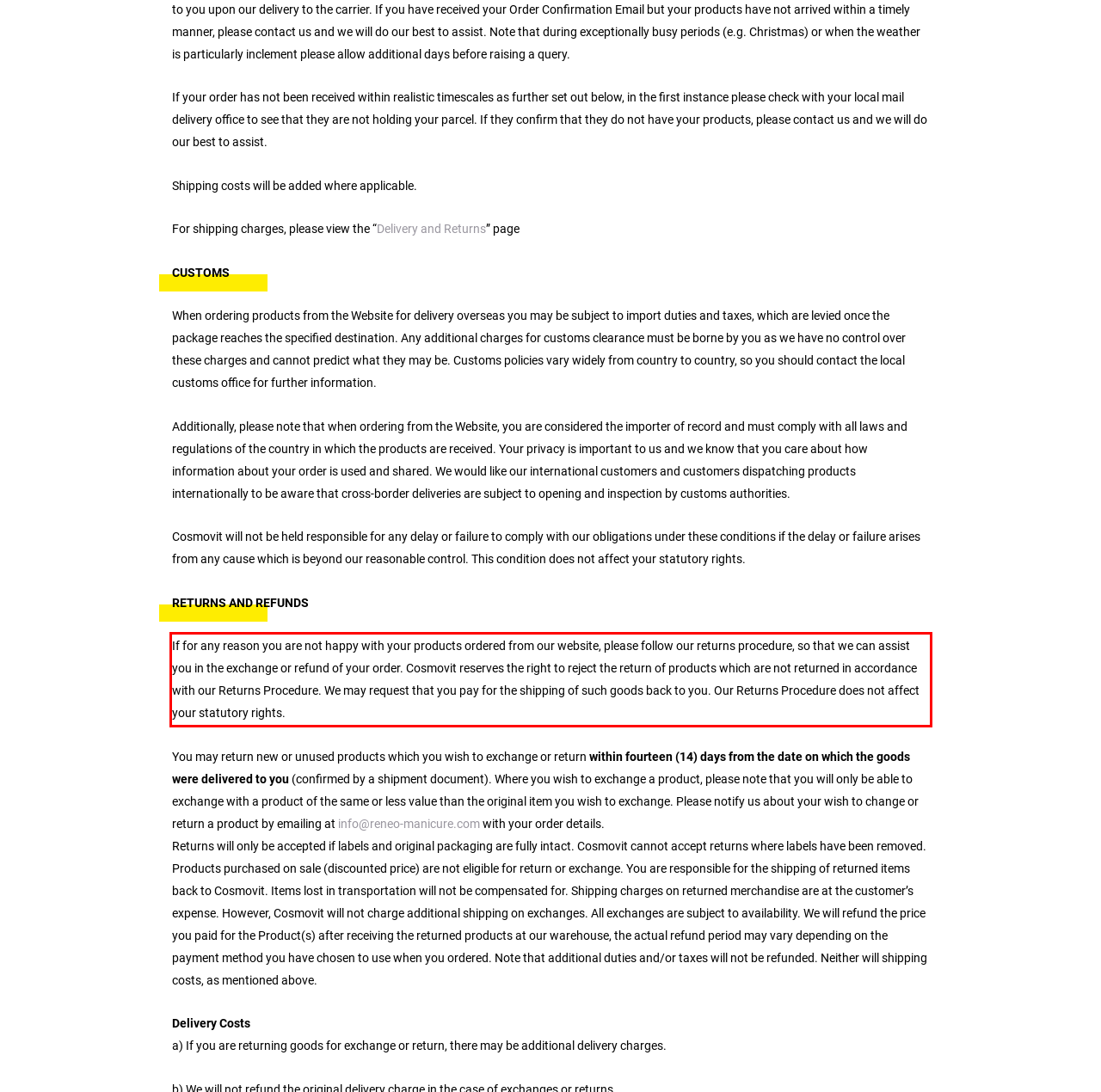Your task is to recognize and extract the text content from the UI element enclosed in the red bounding box on the webpage screenshot.

If for any reason you are not happy with your products ordered from our website, please follow our returns procedure, so that we can assist you in the exchange or refund of your order. Cosmovit reserves the right to reject the return of products which are not returned in accordance with our Returns Procedure. We may request that you pay for the shipping of such goods back to you. Our Returns Procedure does not affect your statutory rights.